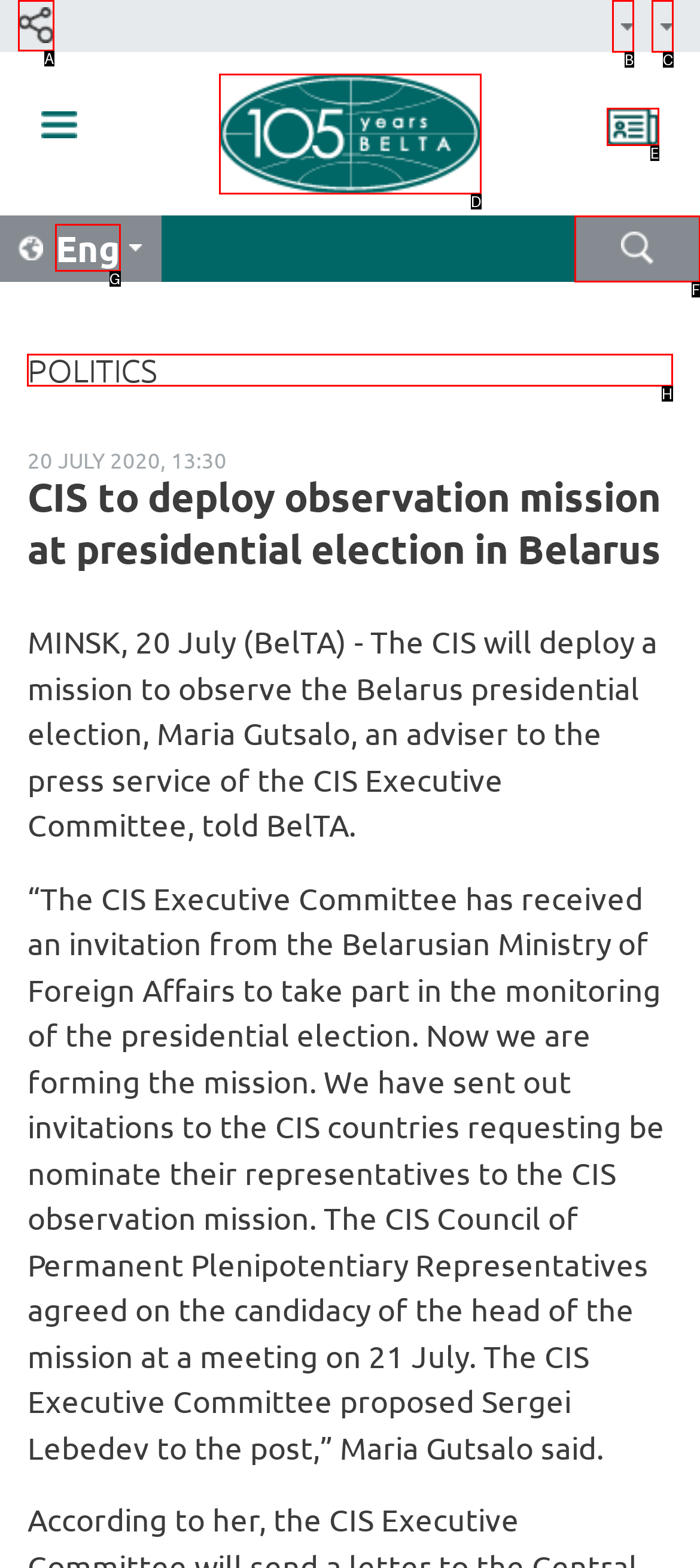Select the letter of the element you need to click to complete this task: Switch to English language
Answer using the letter from the specified choices.

G